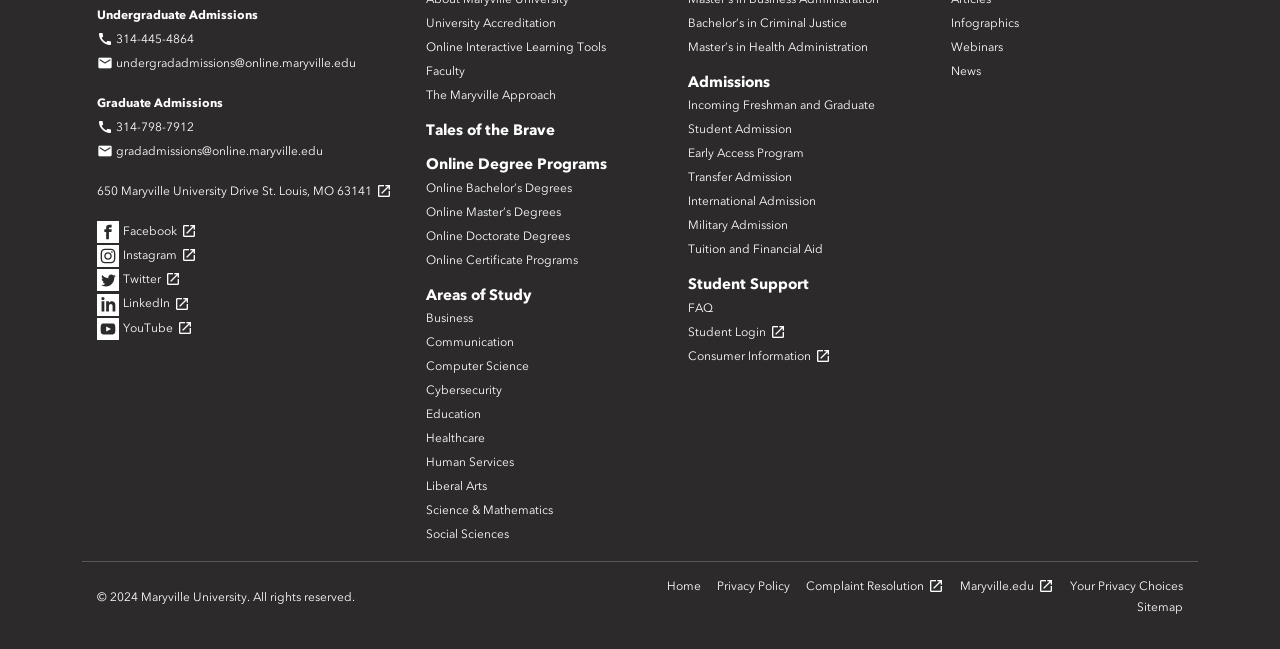Please find the bounding box coordinates of the section that needs to be clicked to achieve this instruction: "Visit the university's Facebook page".

[0.076, 0.345, 0.154, 0.366]